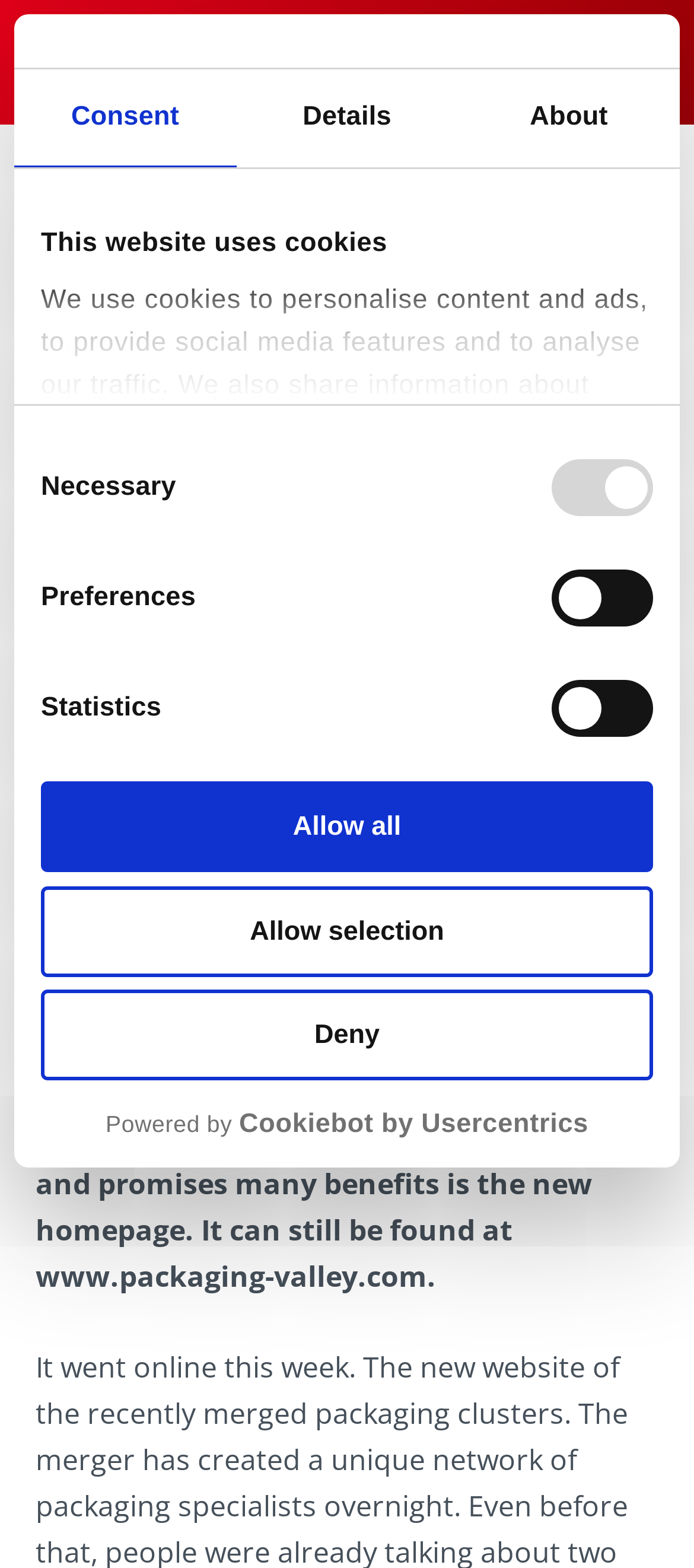Locate the bounding box coordinates of the clickable area to execute the instruction: "Click the 'logo' link". Provide the coordinates as four float numbers between 0 and 1, represented as [left, top, right, bottom].

[0.059, 0.706, 0.941, 0.728]